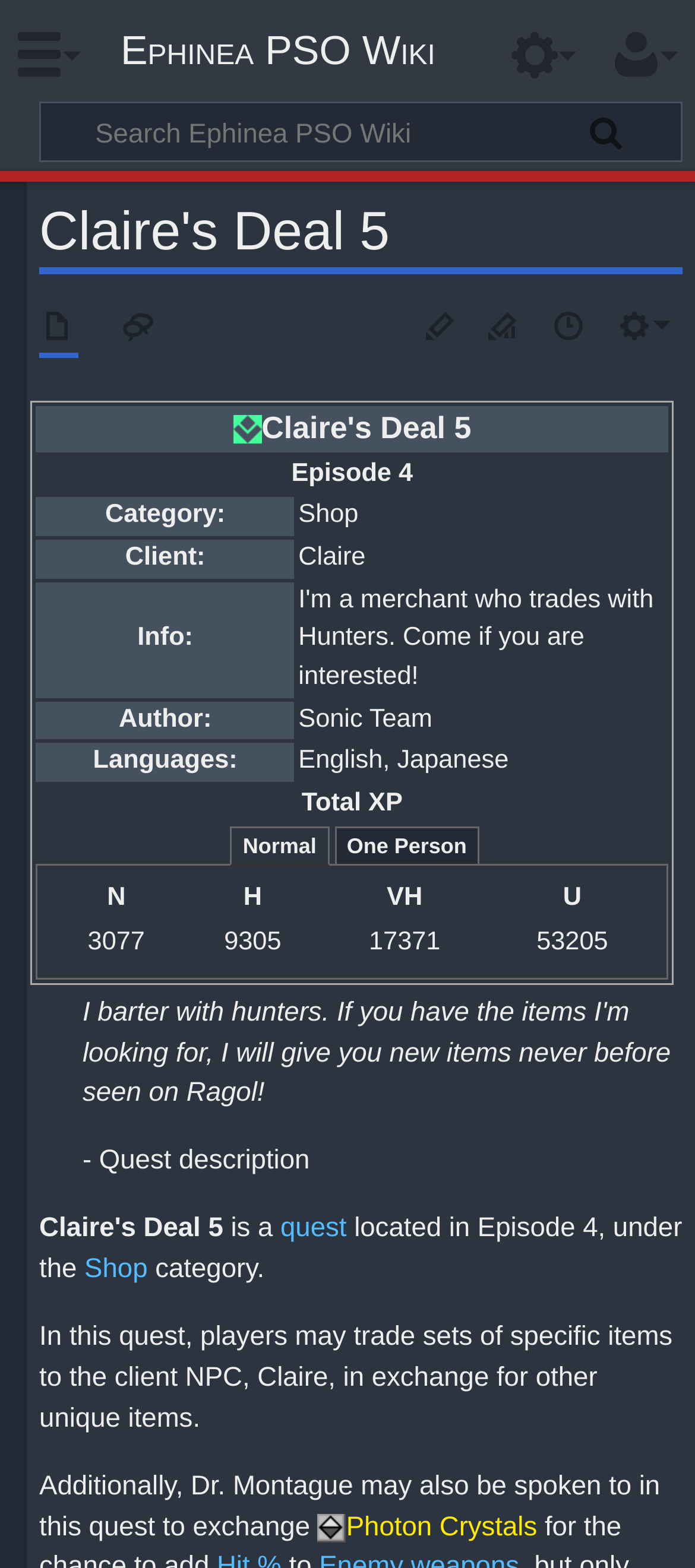What is the language of this webpage?
Please respond to the question with a detailed and informative answer.

The language of this webpage is English and Japanese, which can be found in the table cell 'Languages: English, Japanese'.